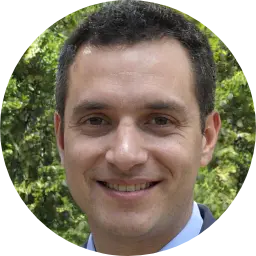What is Alex McGill's profession?
Can you provide an in-depth and detailed response to the question?

According to the caption, Alex McGill is the founder of Generator Insights, which suggests that he is an entrepreneur or a leader in the field of generator safety and efficiency.